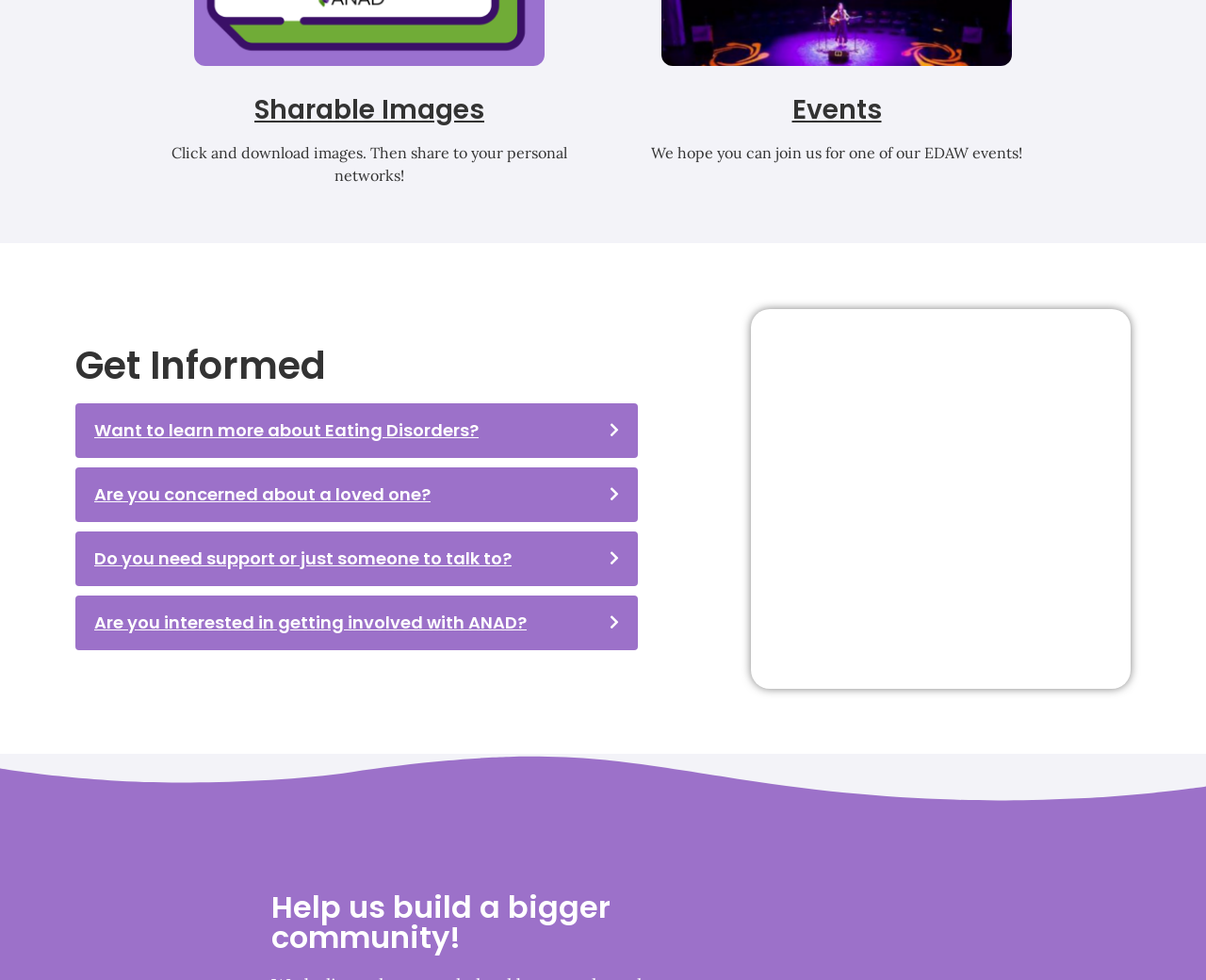How many links are there on this webpage?
Look at the image and respond to the question as thoroughly as possible.

I counted four links on the webpage: two under 'Sharable Images', one under 'Events', and one under the 'Get Informed' section.